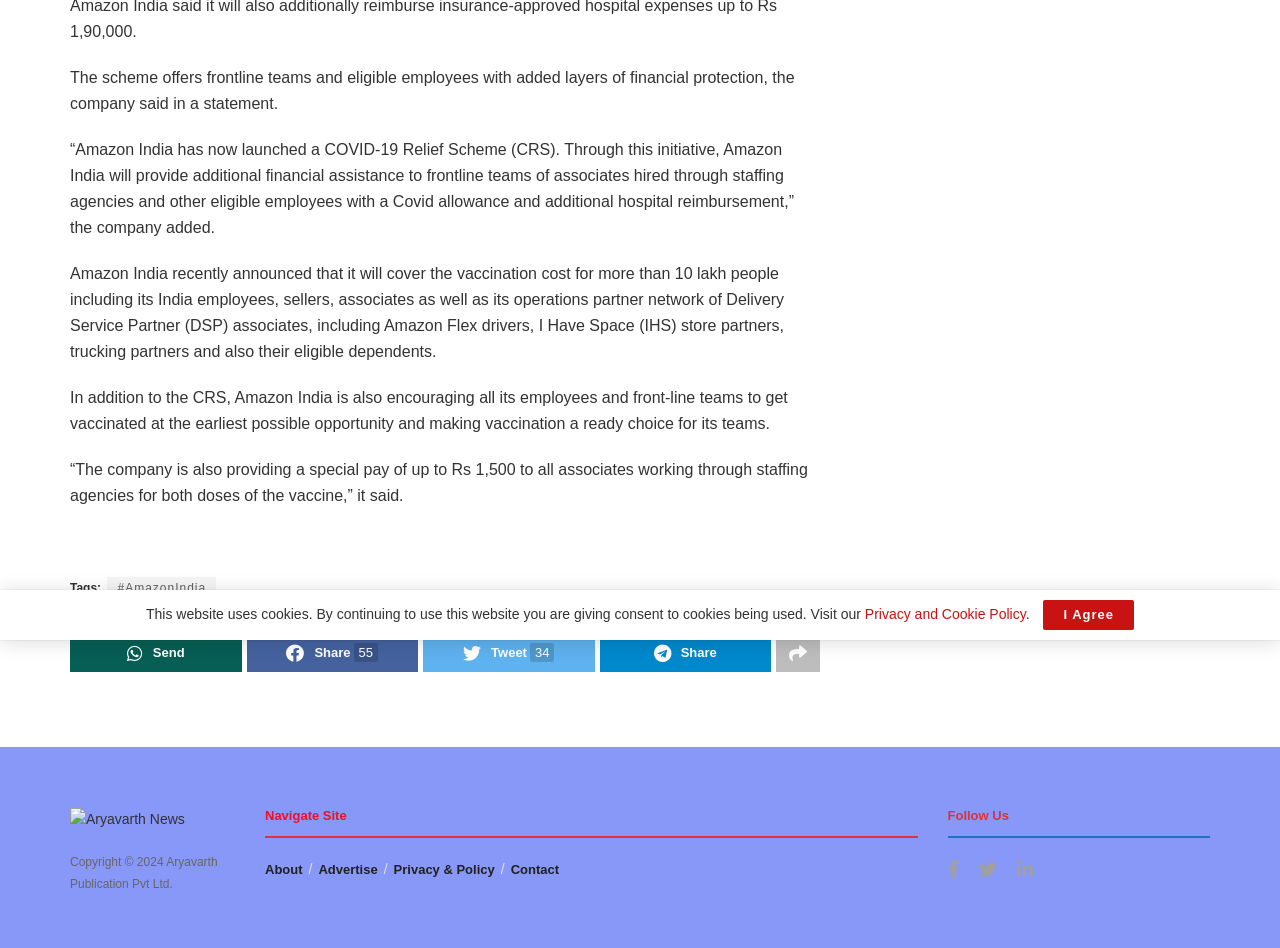Identify the bounding box coordinates for the UI element described as: "Privacy & Policy". The coordinates should be provided as four floats between 0 and 1: [left, top, right, bottom].

[0.307, 0.909, 0.387, 0.925]